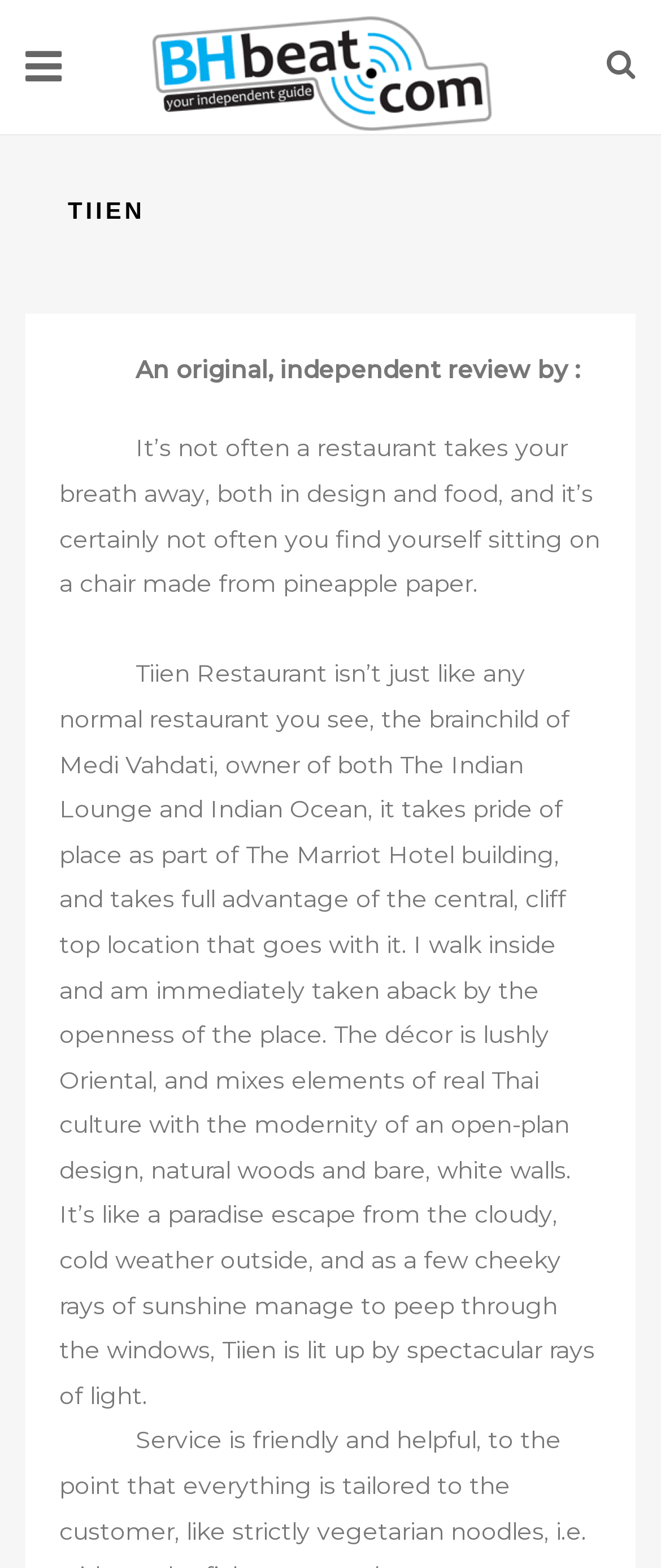Look at the image and answer the question in detail:
What is the location of Tiien Restaurant?

I found the answer by reading the text that mentions 'it takes pride of place as part of The Marriot Hotel building...'.